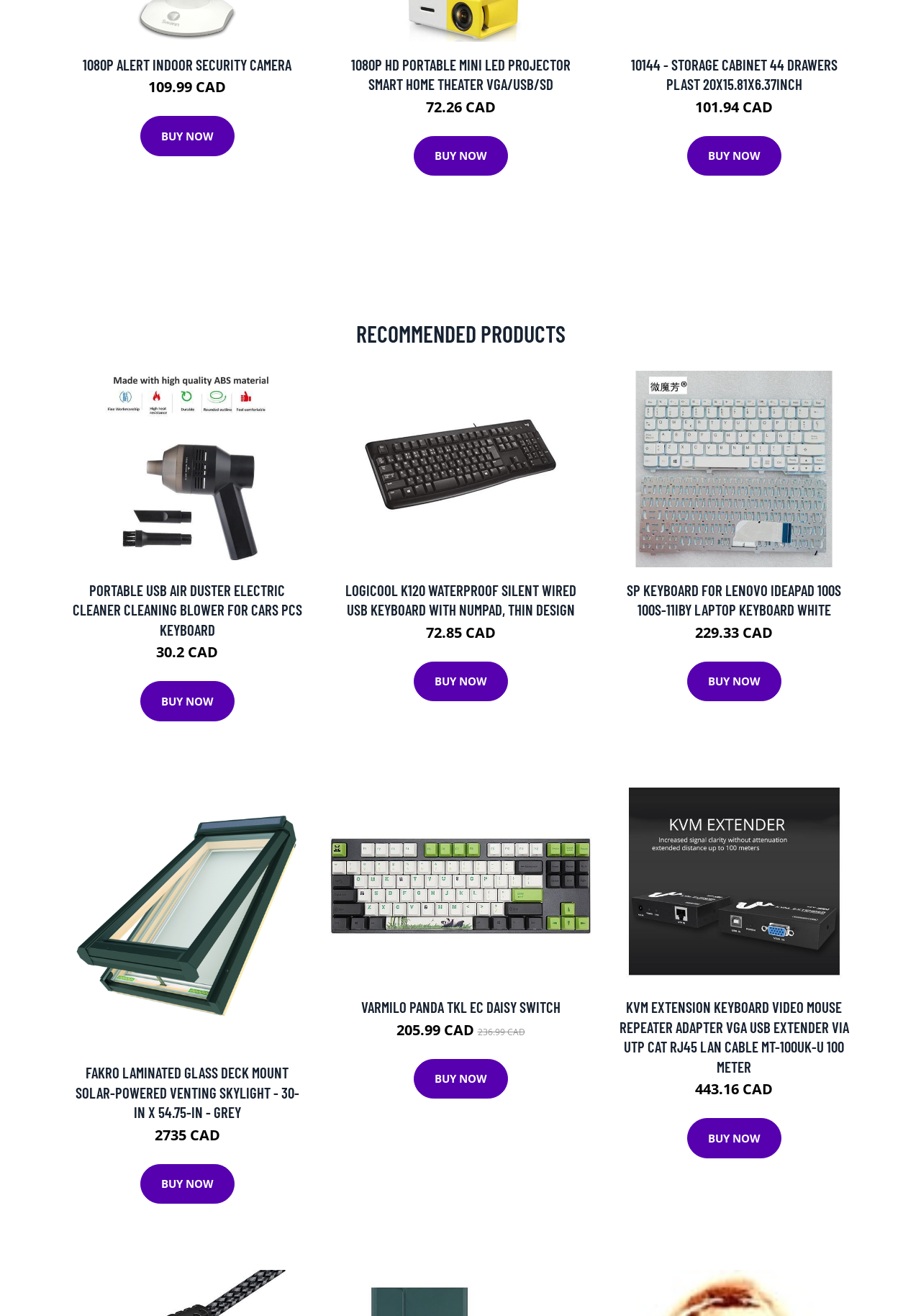Using details from the image, please answer the following question comprehensively:
Which product has the highest price?

I compared the prices of all the products listed on the webpage and found that the 'FAKRO Laminated Glass Deck Mount Solar-powered venting Skylight' product has the highest price, which is 2735 CAD.